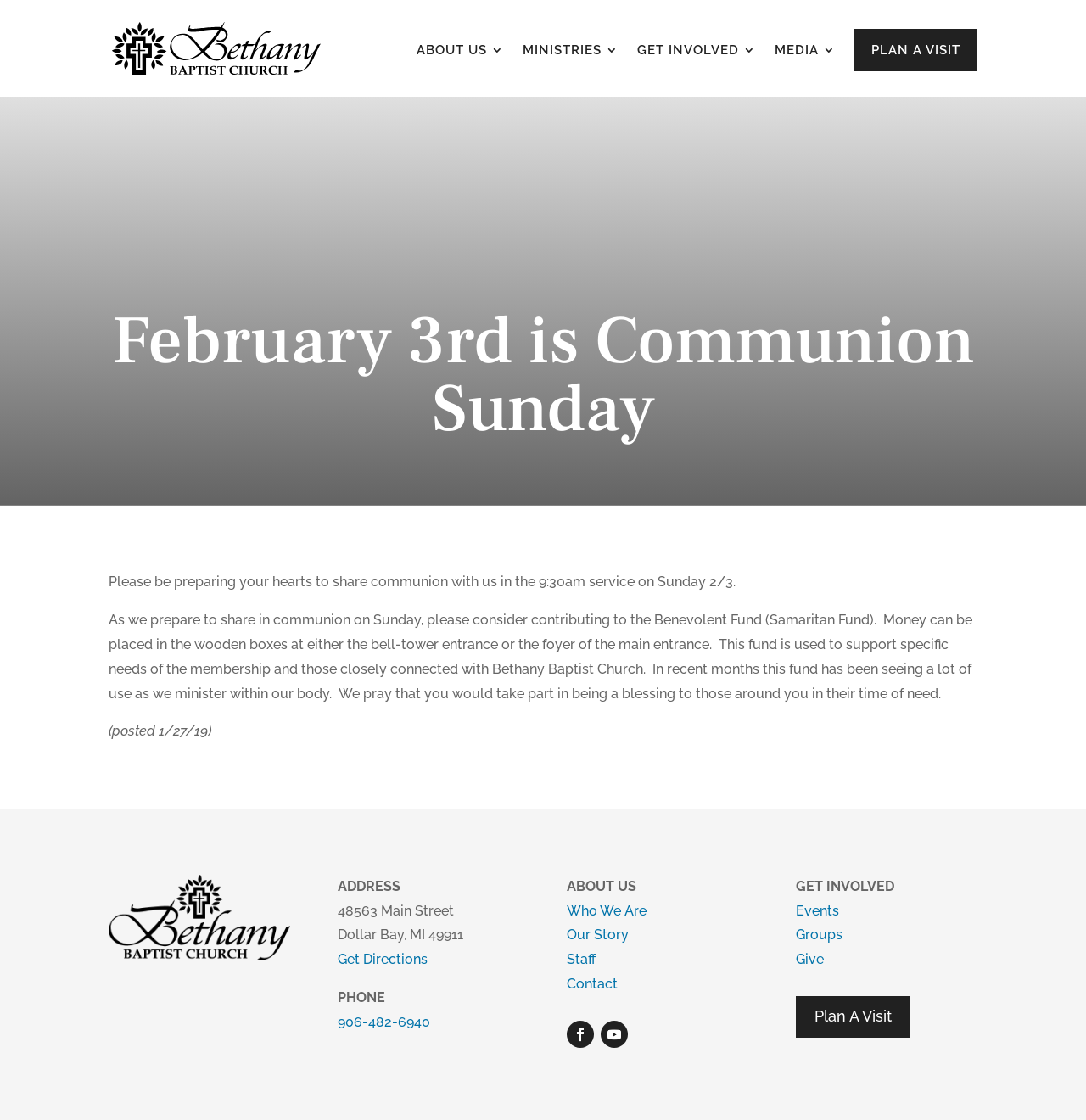Utilize the details in the image to give a detailed response to the question: What are the sections available on the website?

I found the sections available on the website by looking at the top navigation menu and found the sections 'ABOUT US', 'MINISTRIES', 'GET INVOLVED', and 'MEDIA'.